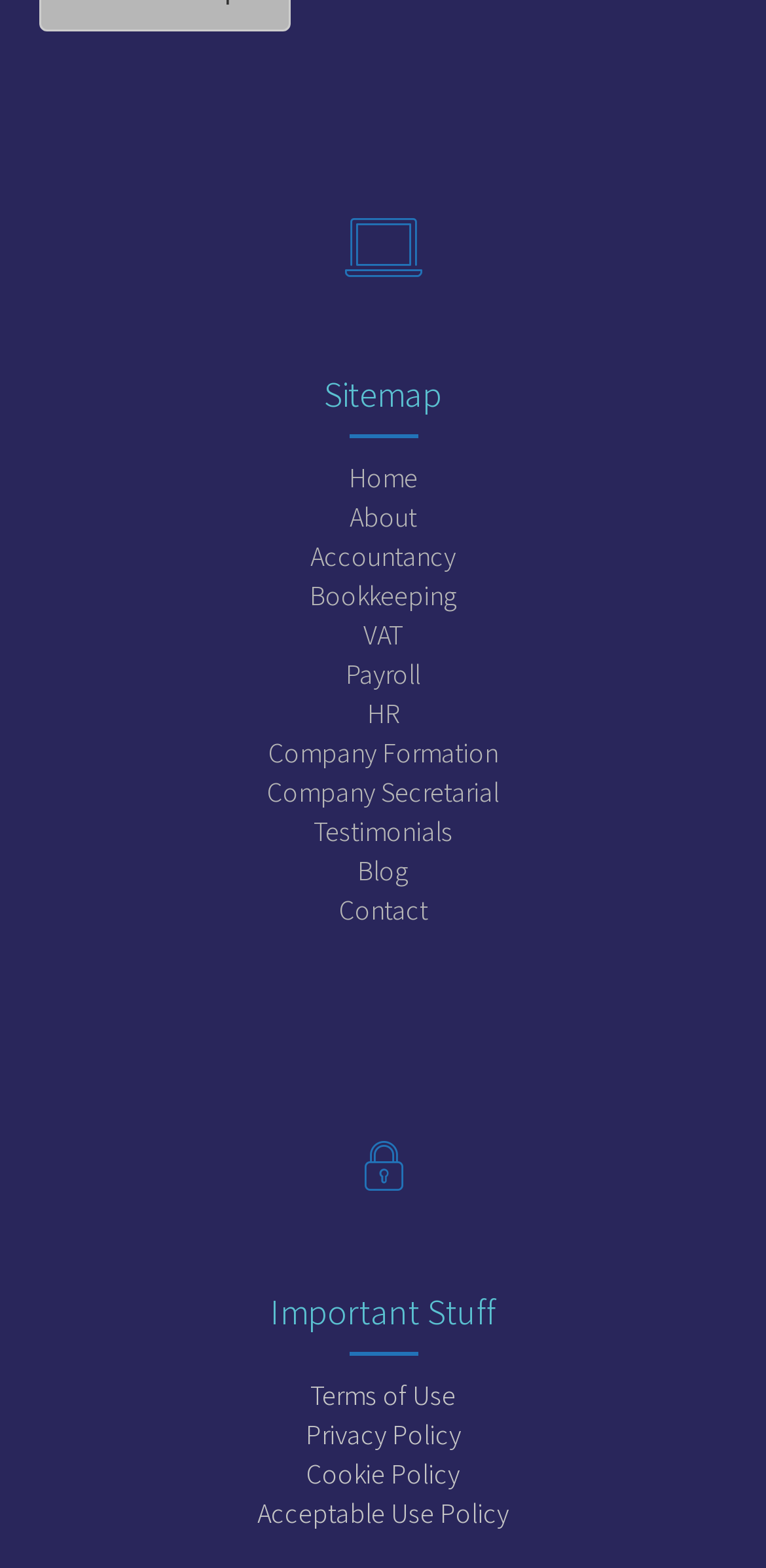Determine the bounding box coordinates for the area that should be clicked to carry out the following instruction: "go to home page".

[0.455, 0.293, 0.545, 0.316]